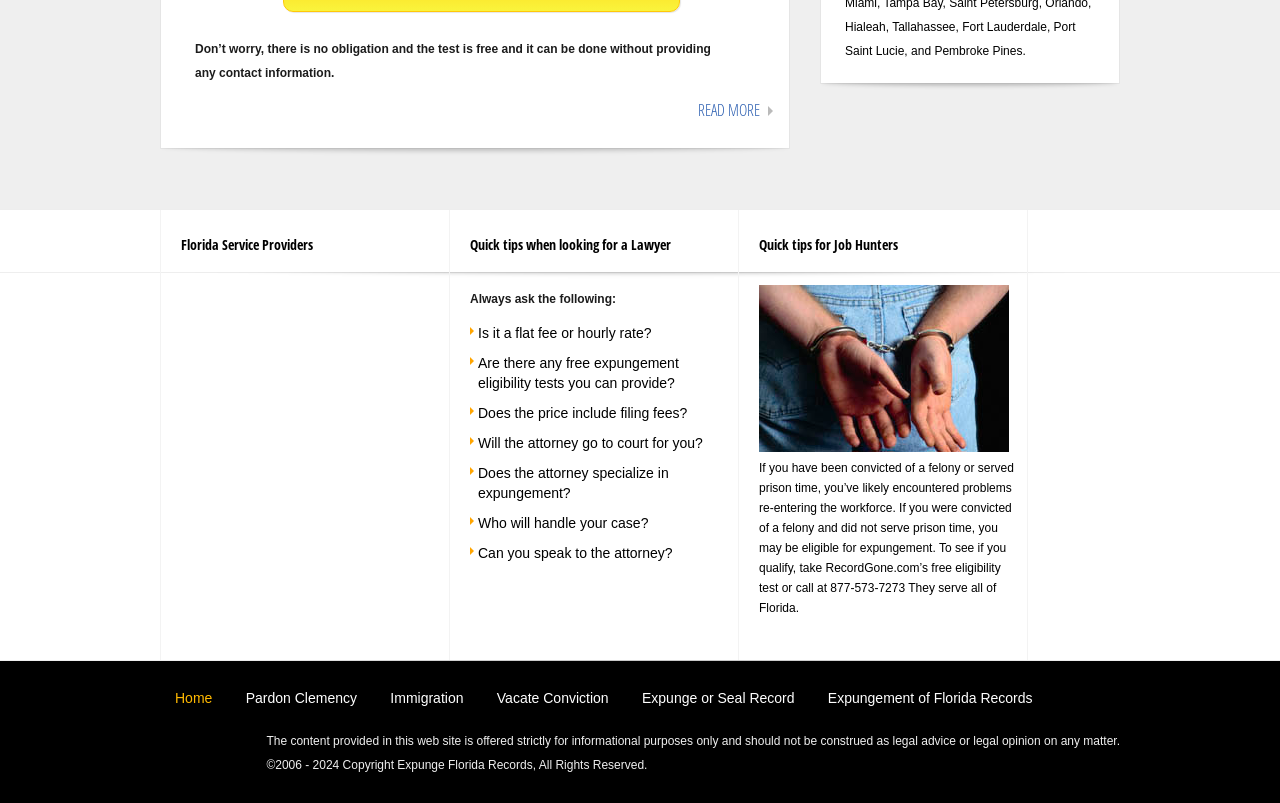Please provide a detailed answer to the question below by examining the image:
What type of lawyer is recommended?

The webpage provides a list of questions to ask a lawyer, including 'Does the attorney specialize in expungement?'. This suggests that it is recommended to find a lawyer who specializes in expungement.